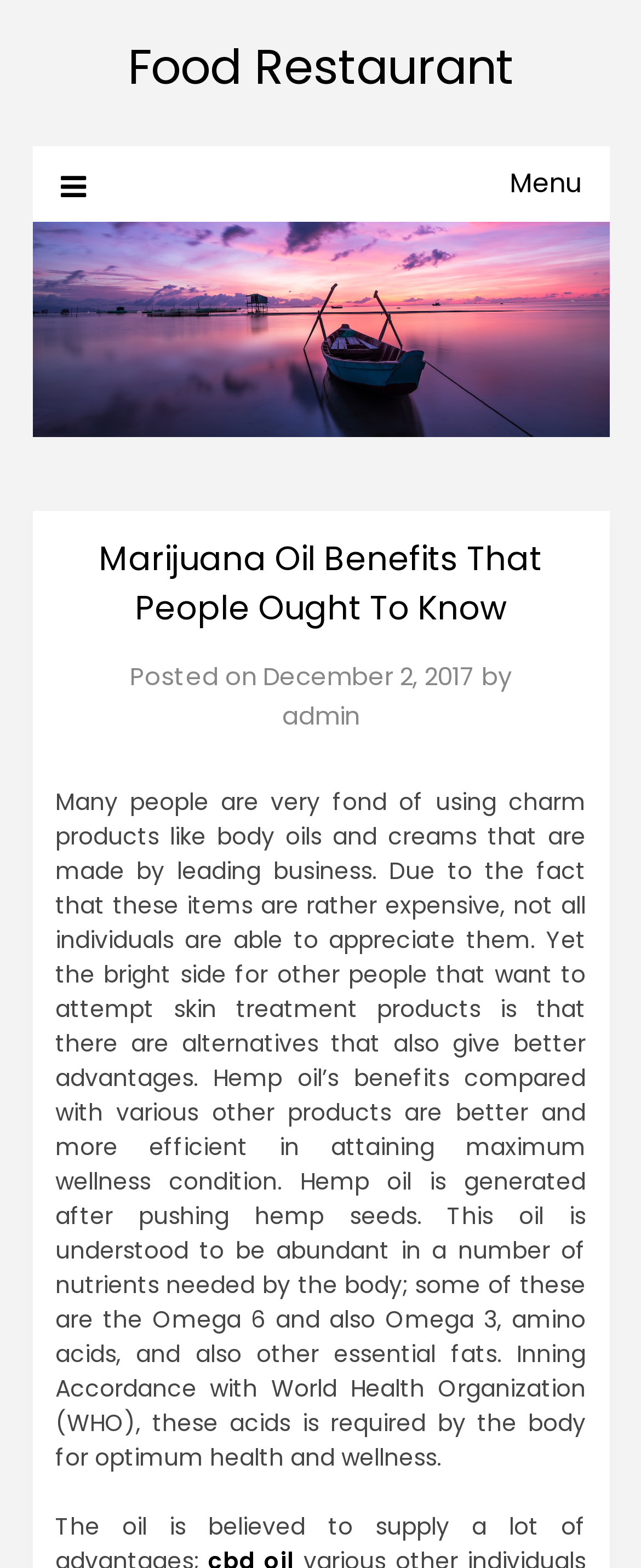Determine the bounding box for the UI element described here: "Food Restaurant".

[0.199, 0.022, 0.801, 0.064]